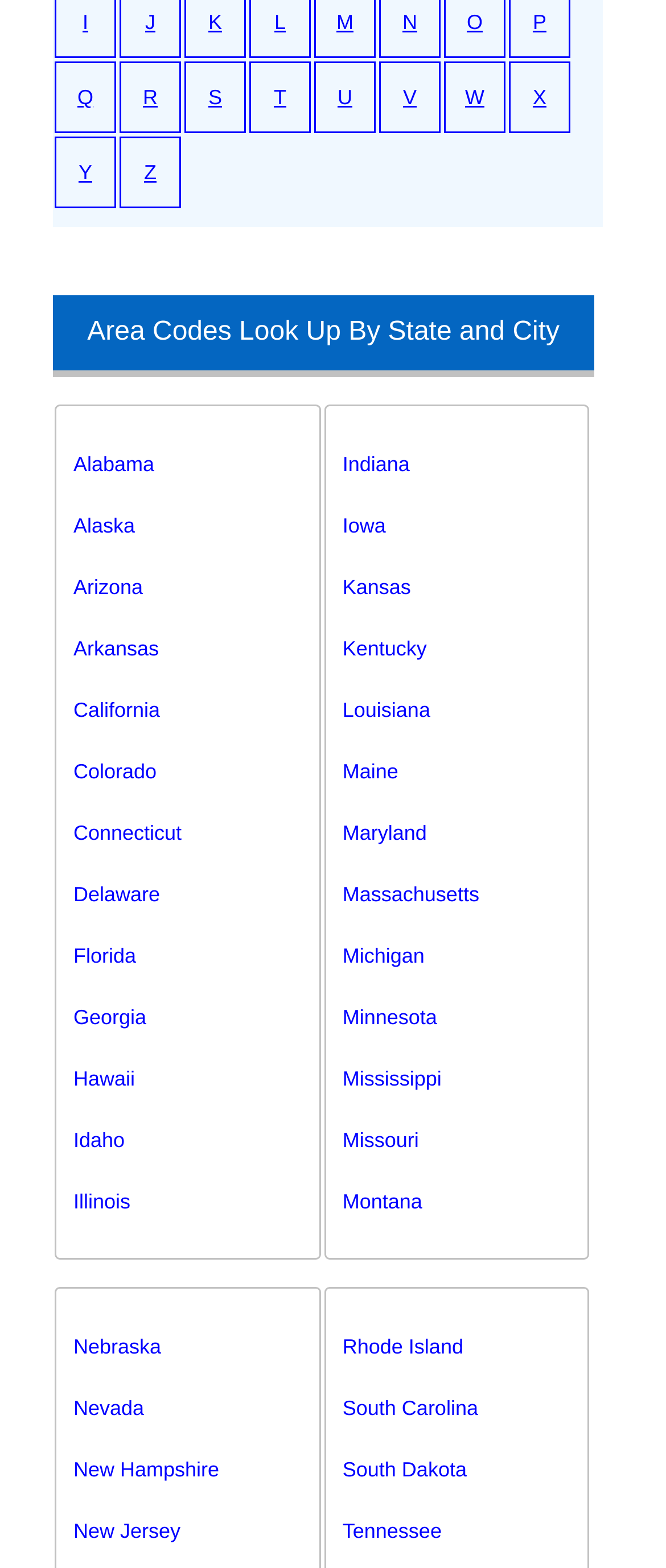Please give a one-word or short phrase response to the following question: 
How many states are listed on this webpage?

50